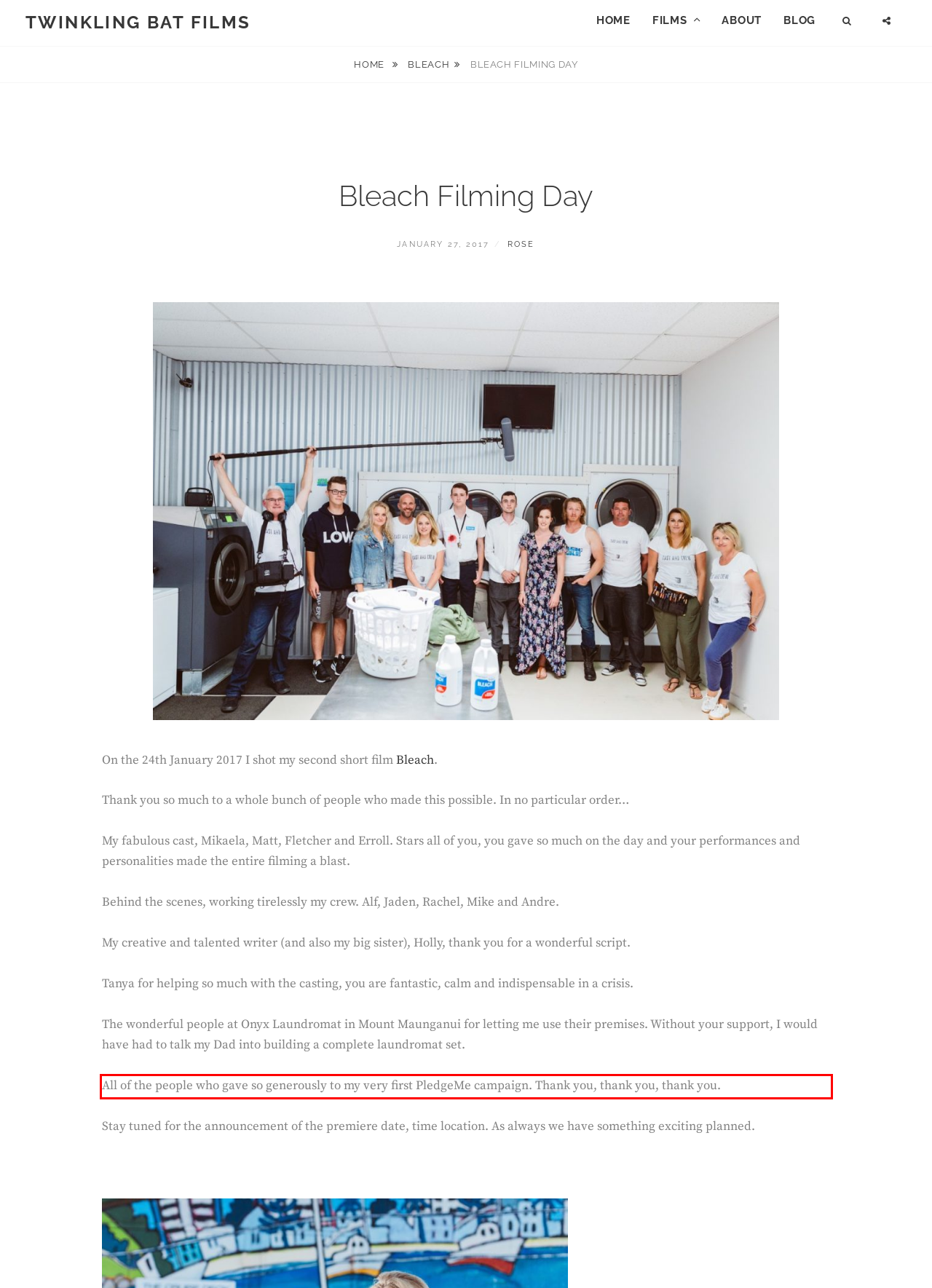Using the provided webpage screenshot, identify and read the text within the red rectangle bounding box.

All of the people who gave so generously to my very first PledgeMe campaign. Thank you, thank you, thank you.